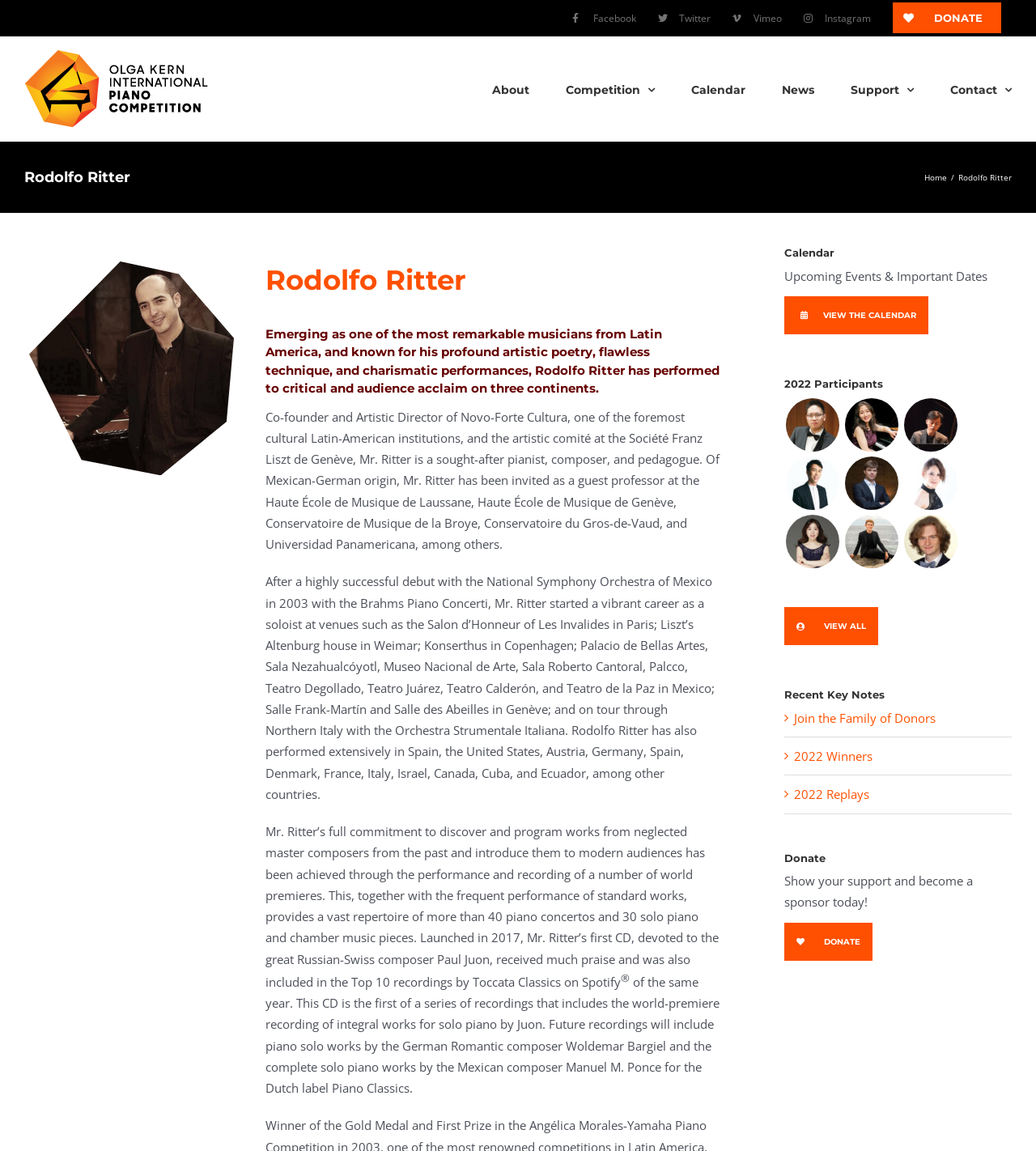What is the name of the competition mentioned on this webpage?
Using the details from the image, give an elaborate explanation to answer the question.

I found the answer by looking at the text of the link element with the text 'Olga Kern International Piano Competition (OKIPC) Logo' and also the text of the navigation element with the text 'Olga Kern International Piano Competition (OKIPC)'.